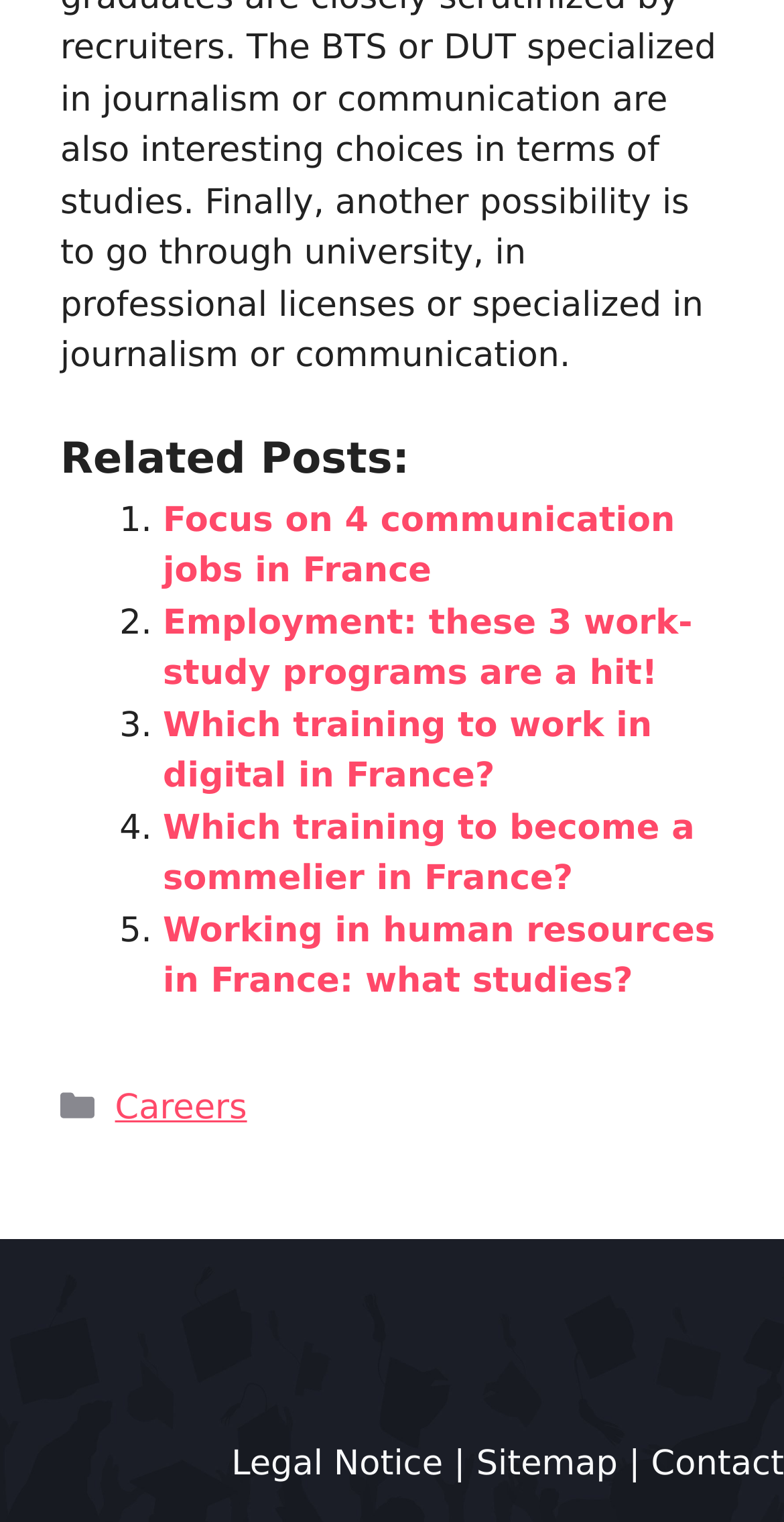Determine the bounding box coordinates in the format (top-left x, top-left y, bottom-right x, bottom-right y). Ensure all values are floating point numbers between 0 and 1. Identify the bounding box of the UI element described by: Contact

[0.83, 0.949, 1.0, 0.975]